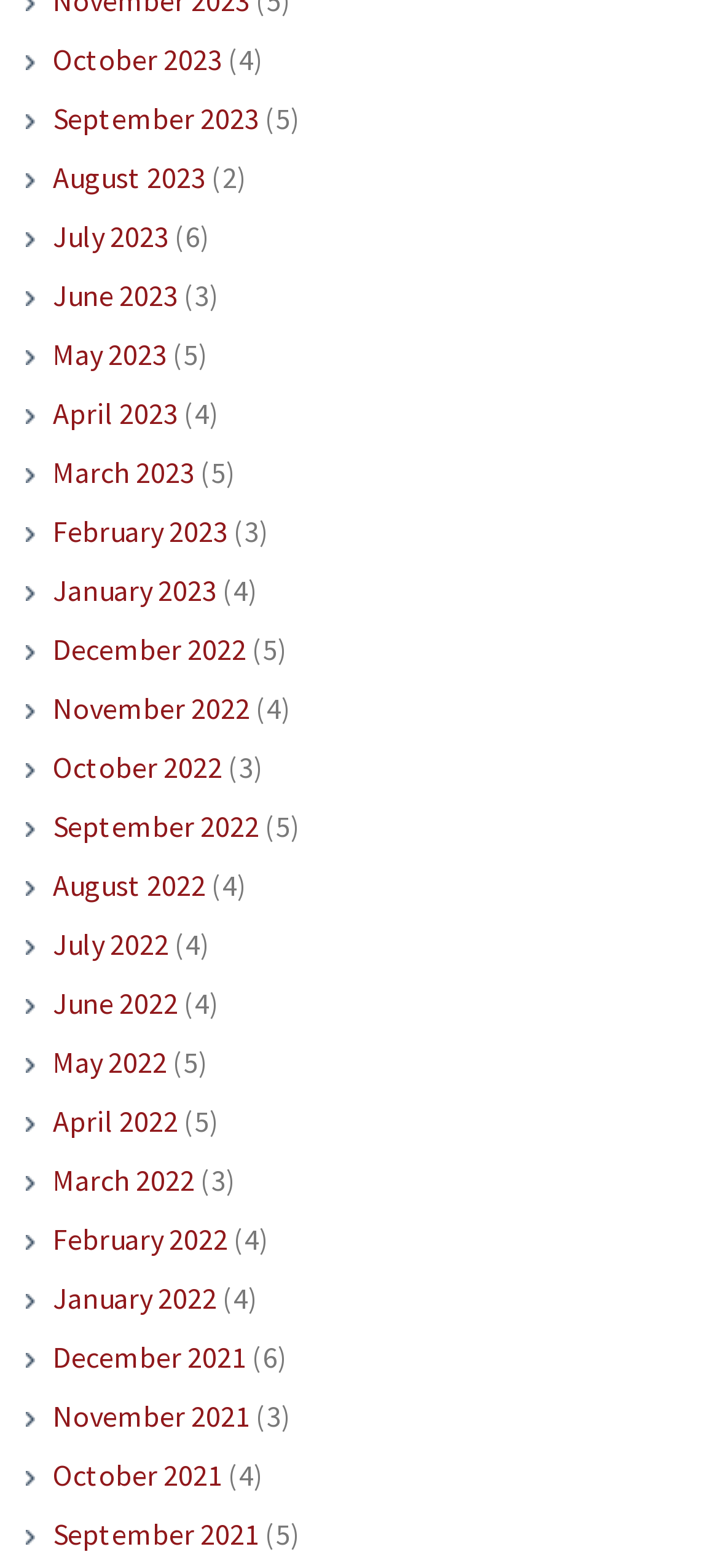Please find the bounding box coordinates of the element that needs to be clicked to perform the following instruction: "View January 2022". The bounding box coordinates should be four float numbers between 0 and 1, represented as [left, top, right, bottom].

[0.035, 0.815, 0.302, 0.839]